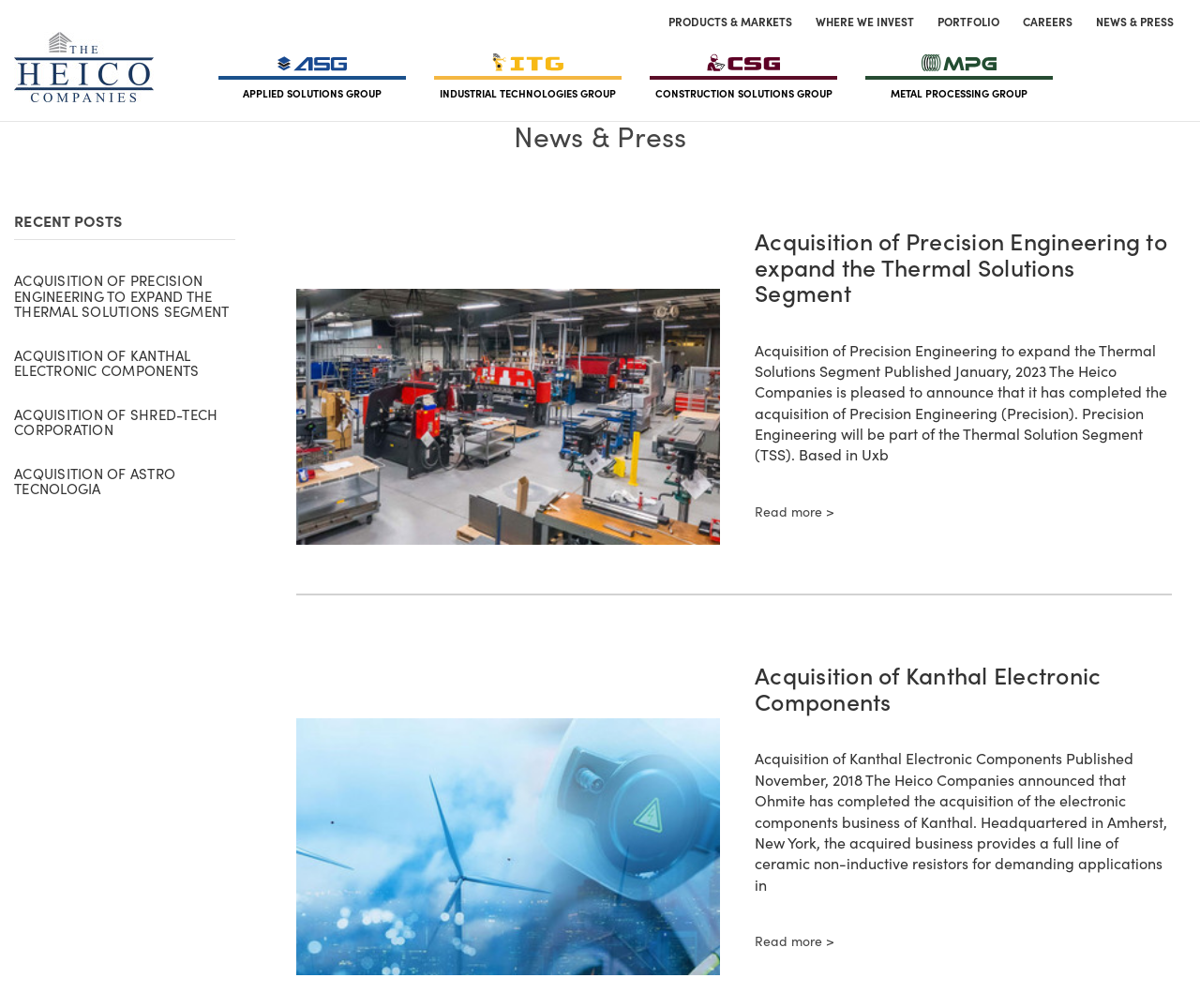Please determine the bounding box coordinates of the element to click on in order to accomplish the following task: "Click on Products & Markets". Ensure the coordinates are four float numbers ranging from 0 to 1, i.e., [left, top, right, bottom].

[0.547, 0.0, 0.67, 0.045]